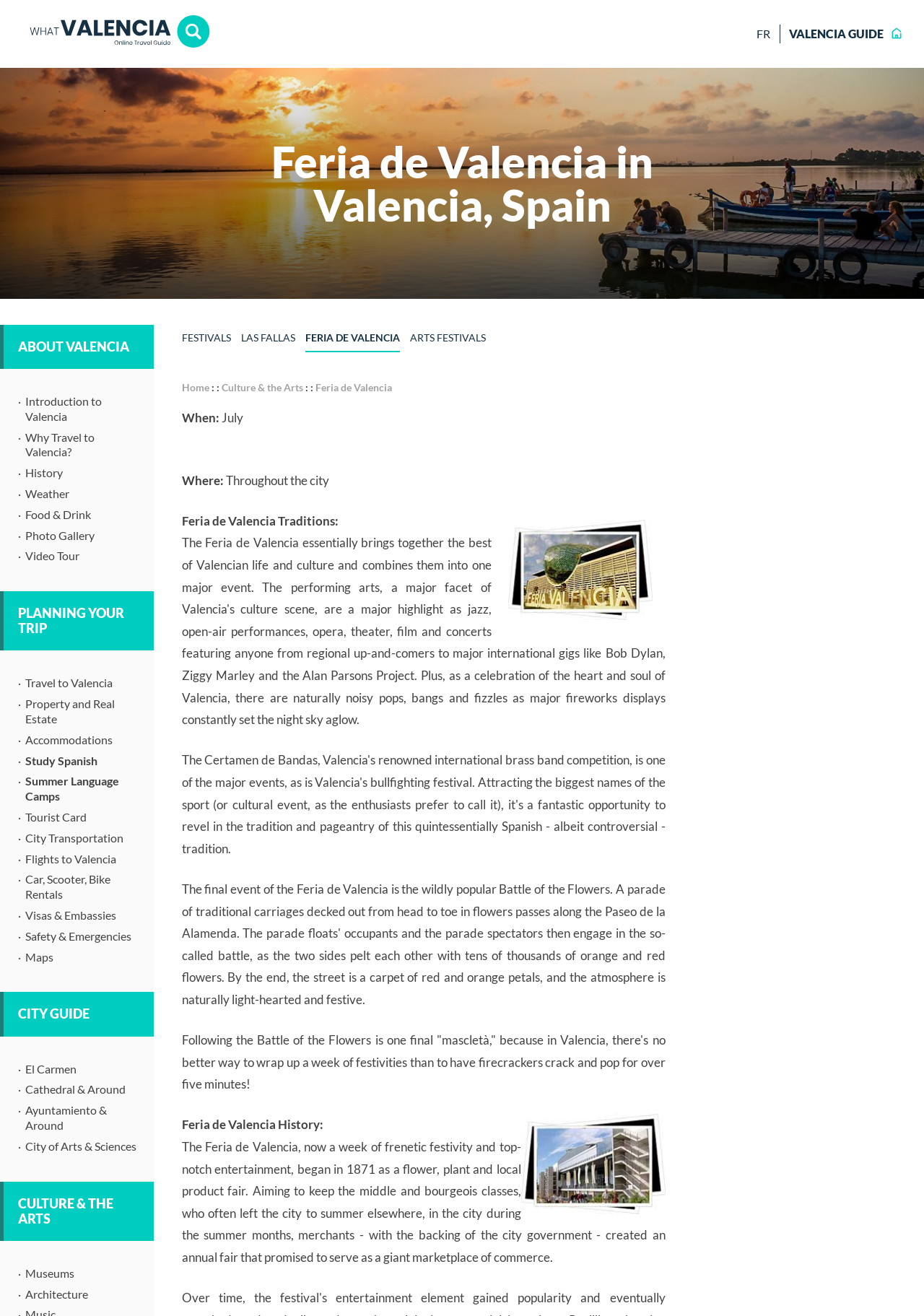What is the name of the festival?
Using the visual information, reply with a single word or short phrase.

Feria de Valencia